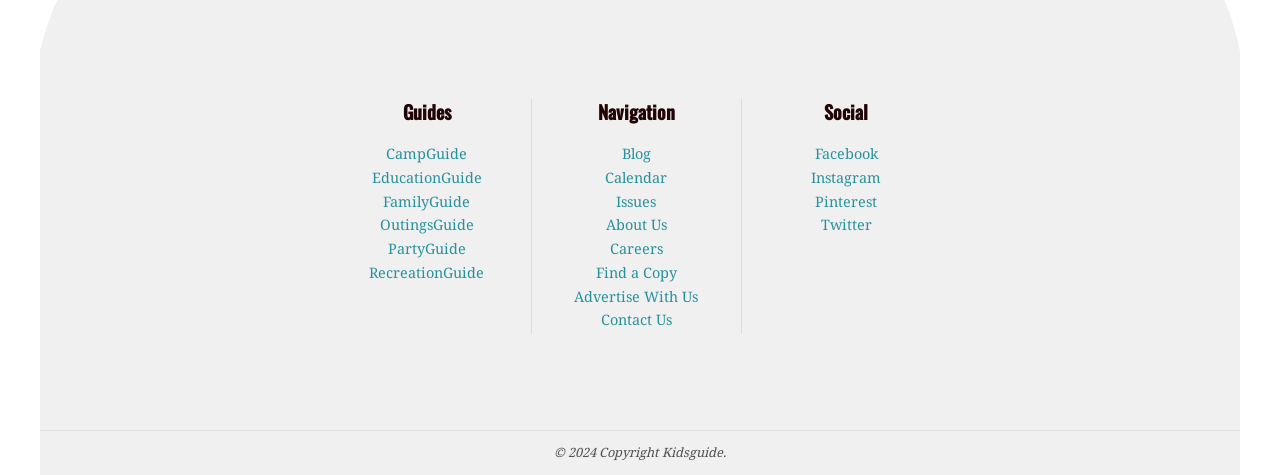Please identify the bounding box coordinates of where to click in order to follow the instruction: "Follow on Facebook".

[0.591, 0.303, 0.732, 0.346]